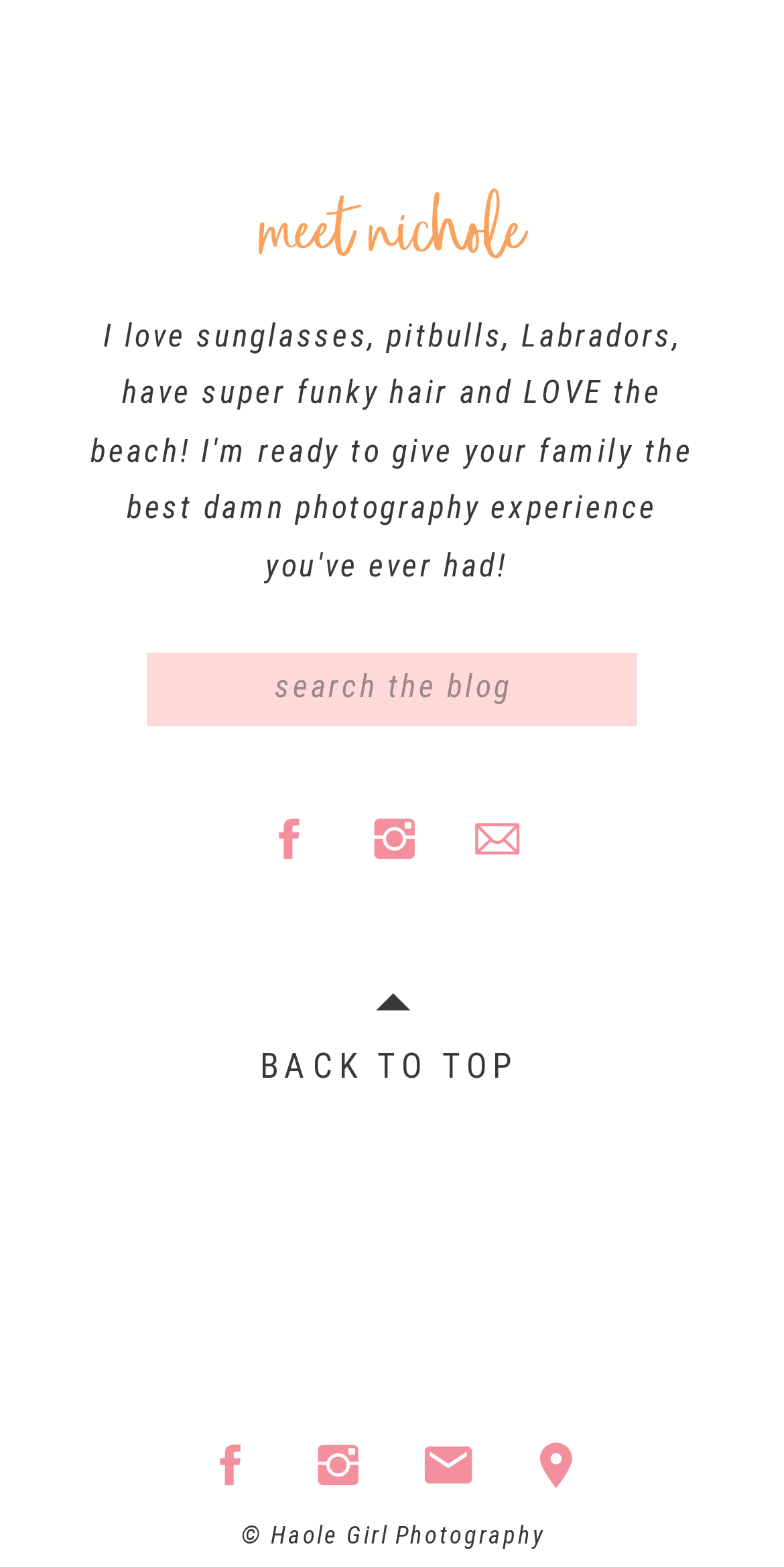Determine the bounding box coordinates for the clickable element required to fulfill the instruction: "Go back to top". Provide the coordinates as four float numbers between 0 and 1, i.e., [left, top, right, bottom].

[0.332, 0.668, 0.662, 0.693]